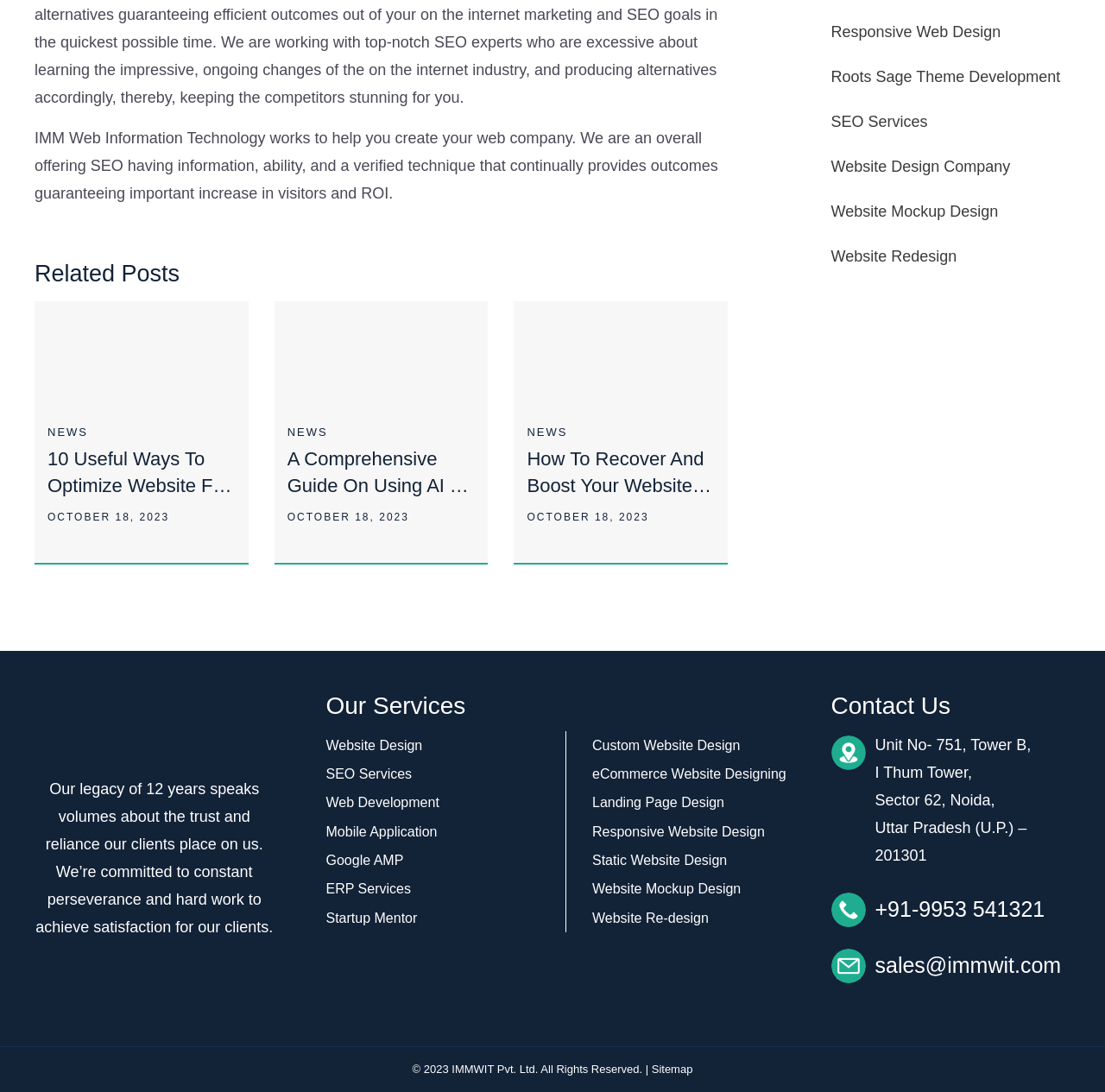Pinpoint the bounding box coordinates of the area that must be clicked to complete this instruction: "View 'Sitemap'".

[0.59, 0.973, 0.627, 0.985]